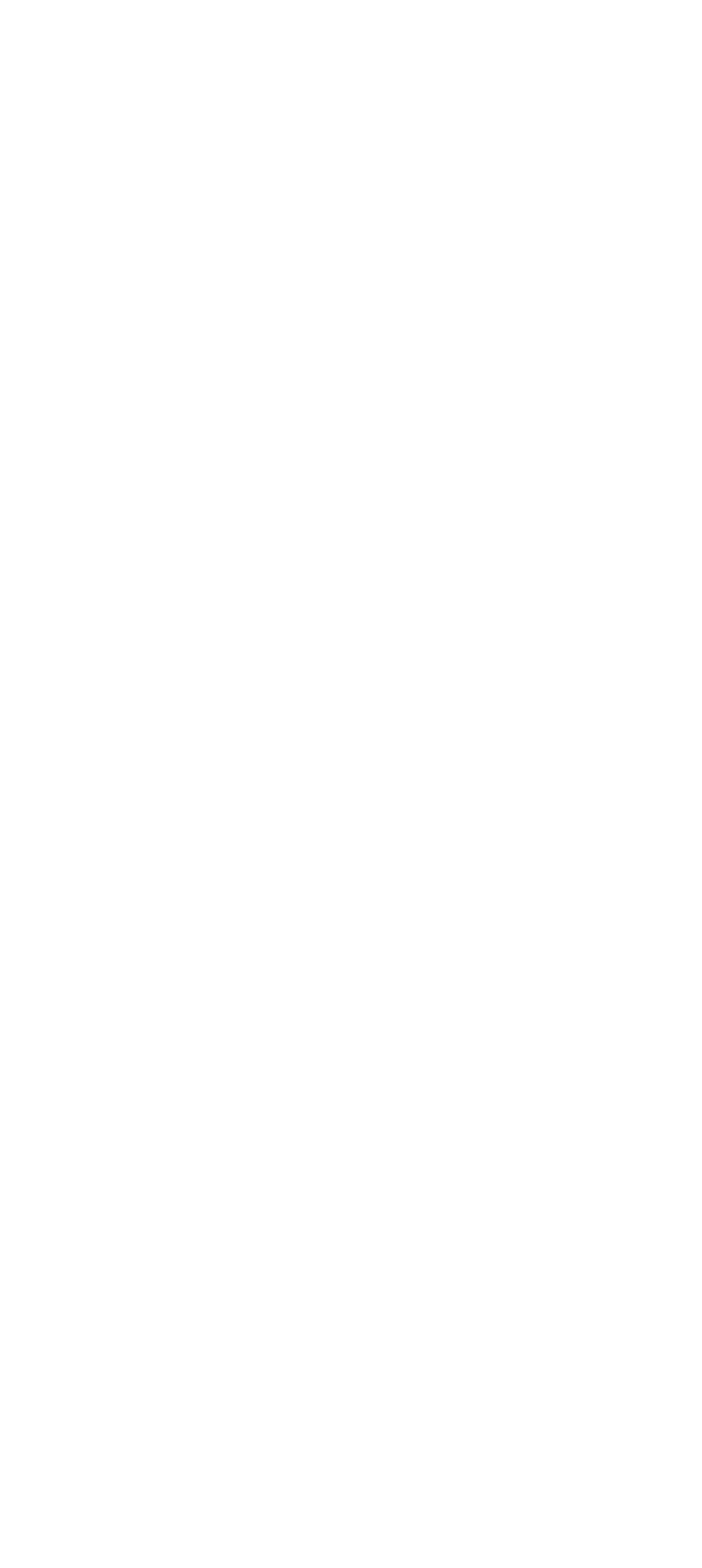Respond to the following question using a concise word or phrase: 
What is the position of the 'Explore' link?

Top left